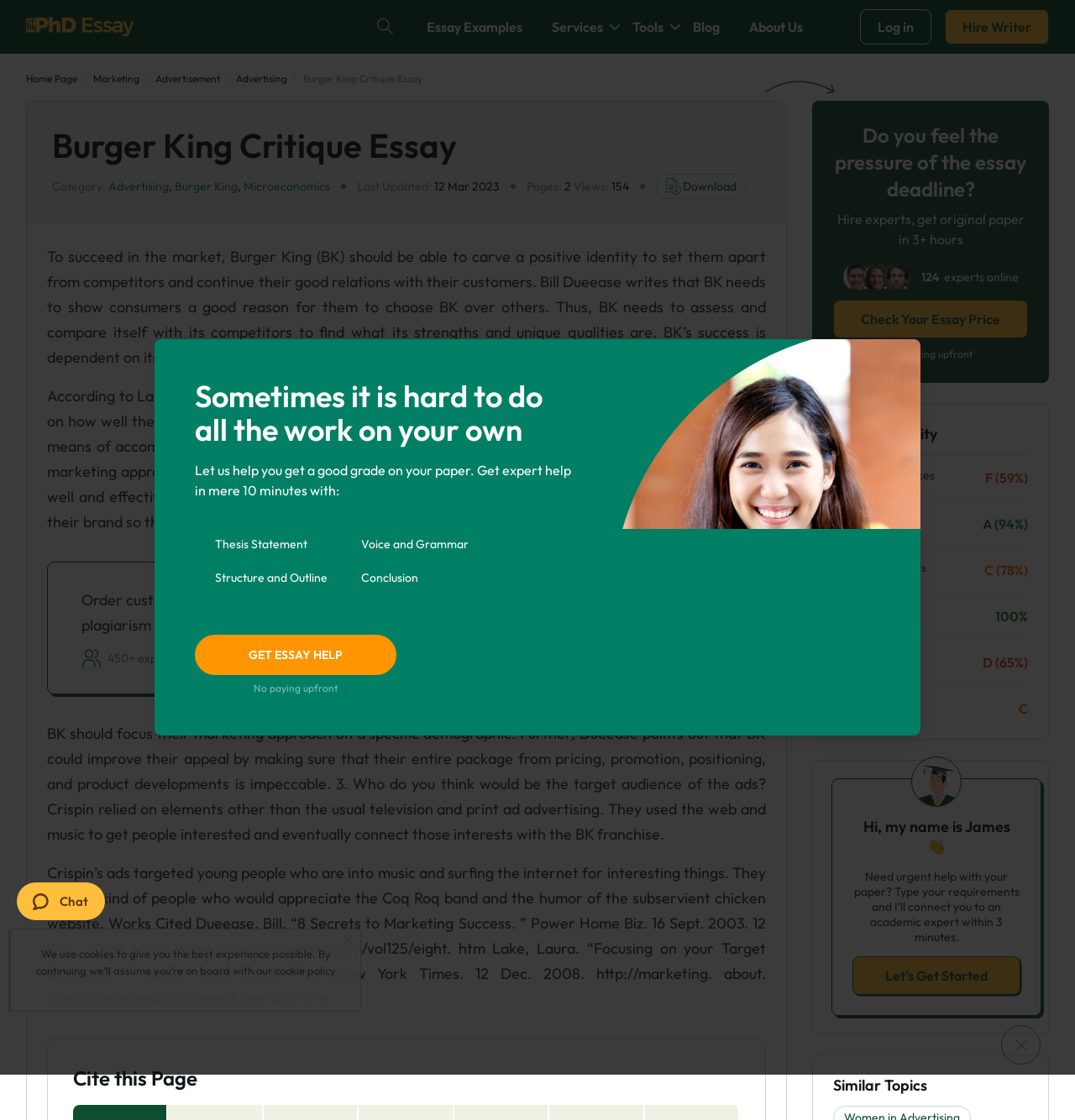What is the rating of the essay's readability?
Look at the image and provide a detailed response to the question.

The rating of the essay's readability can be found in the section that evaluates the essay's quality, which shows a rating of 'D (65%)' for readability.